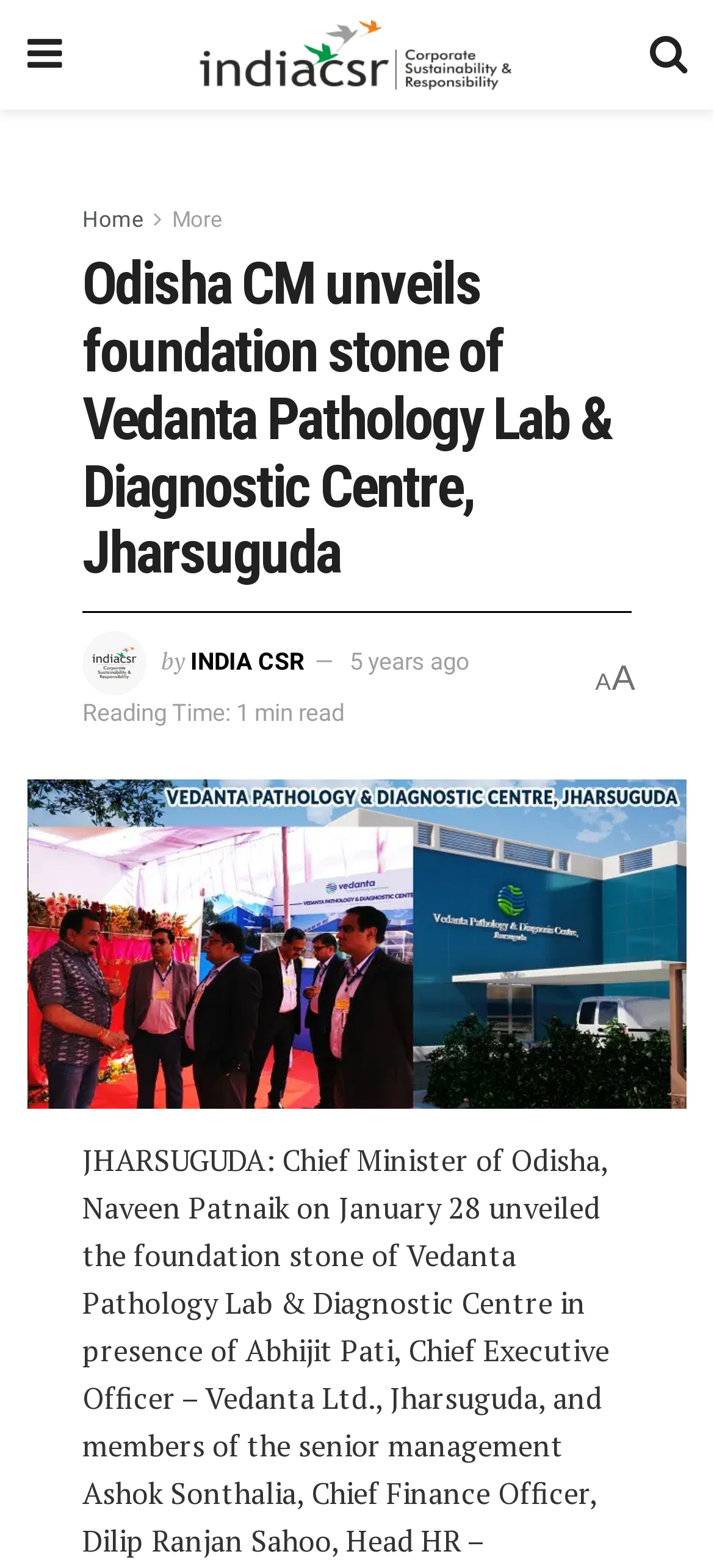Give a concise answer using one word or a phrase to the following question:
Who is the author of the article?

Not specified